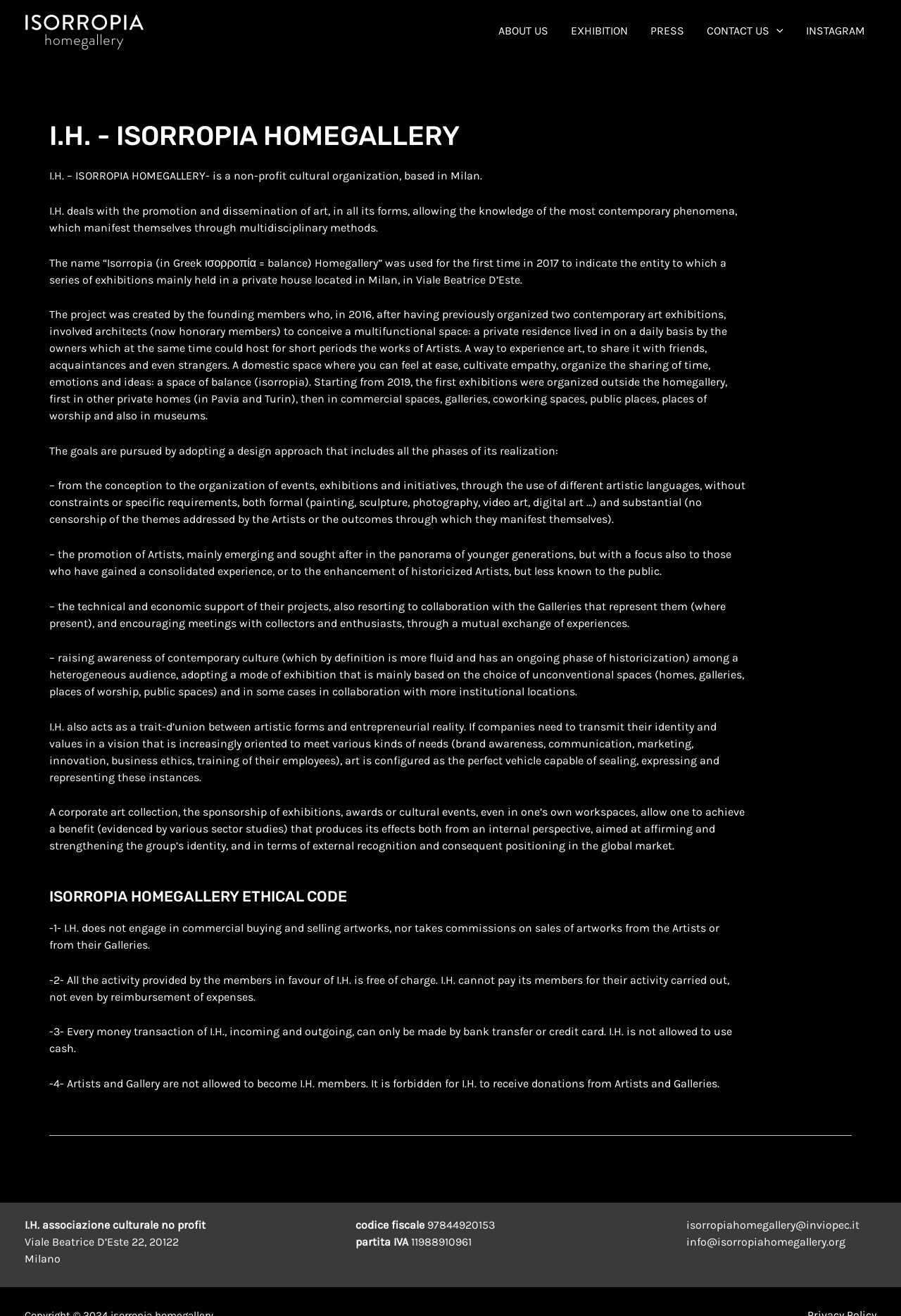Please find the bounding box coordinates of the element's region to be clicked to carry out this instruction: "Click on info@isorropiahomegallery.org".

[0.762, 0.938, 0.938, 0.948]